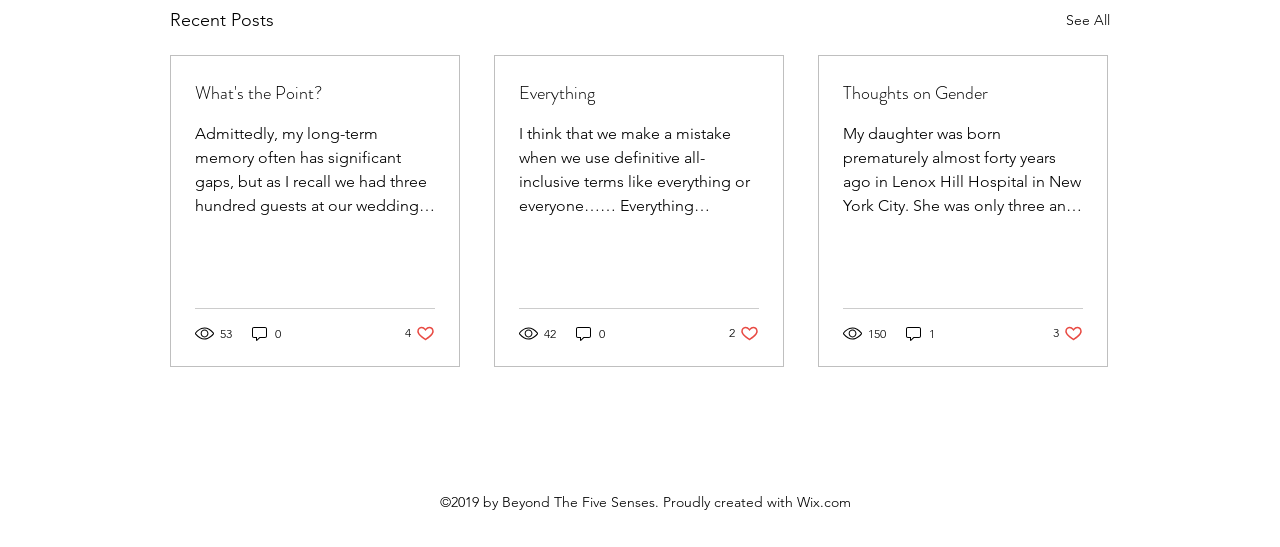Please locate the bounding box coordinates for the element that should be clicked to achieve the following instruction: "View the comments of the post 'Everything'". Ensure the coordinates are given as four float numbers between 0 and 1, i.e., [left, top, right, bottom].

[0.448, 0.591, 0.474, 0.626]